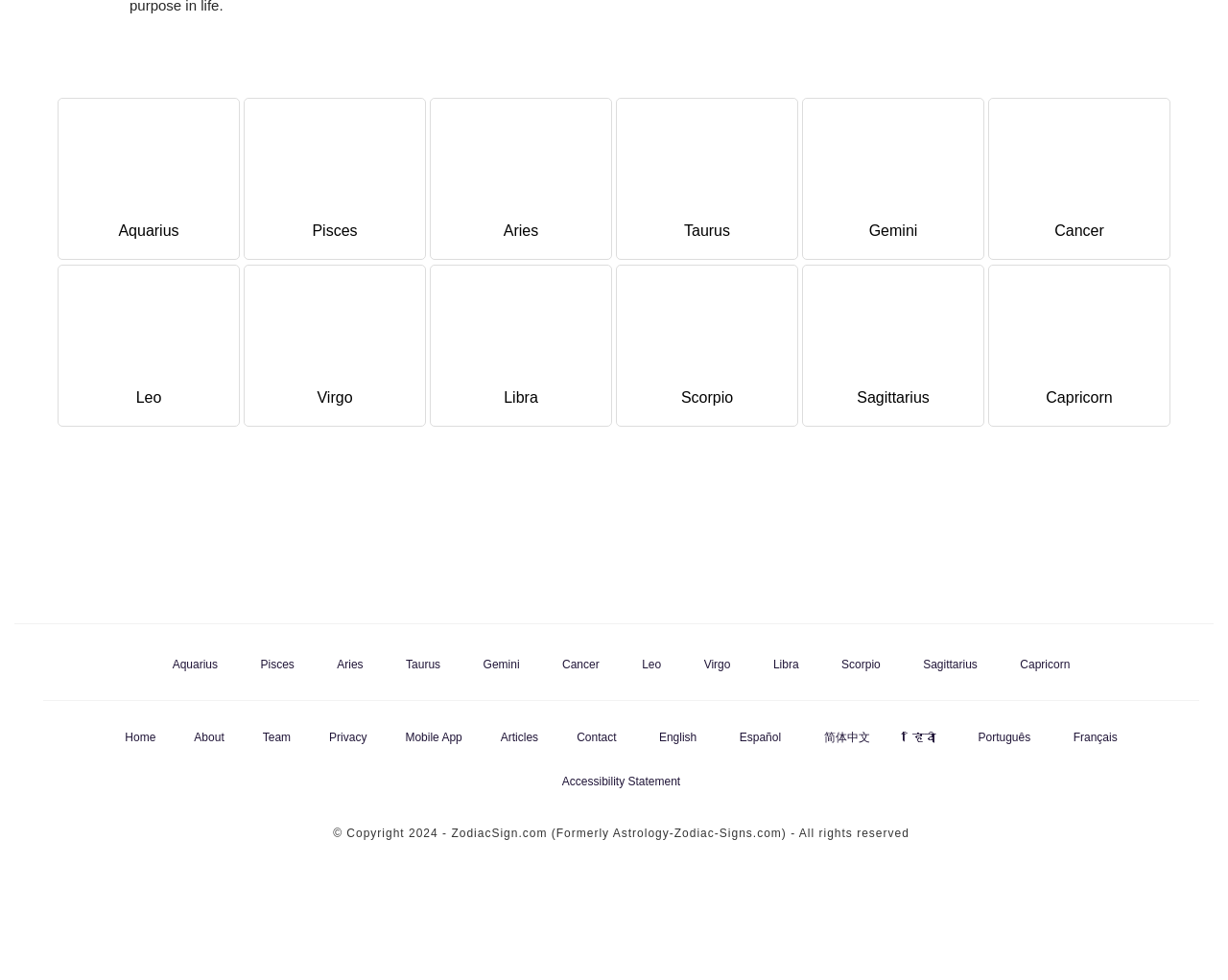Return the bounding box coordinates of the UI element that corresponds to this description: "Accessibility Statement". The coordinates must be given as four float numbers in the range of 0 and 1, [left, top, right, bottom].

[0.45, 0.785, 0.562, 0.809]